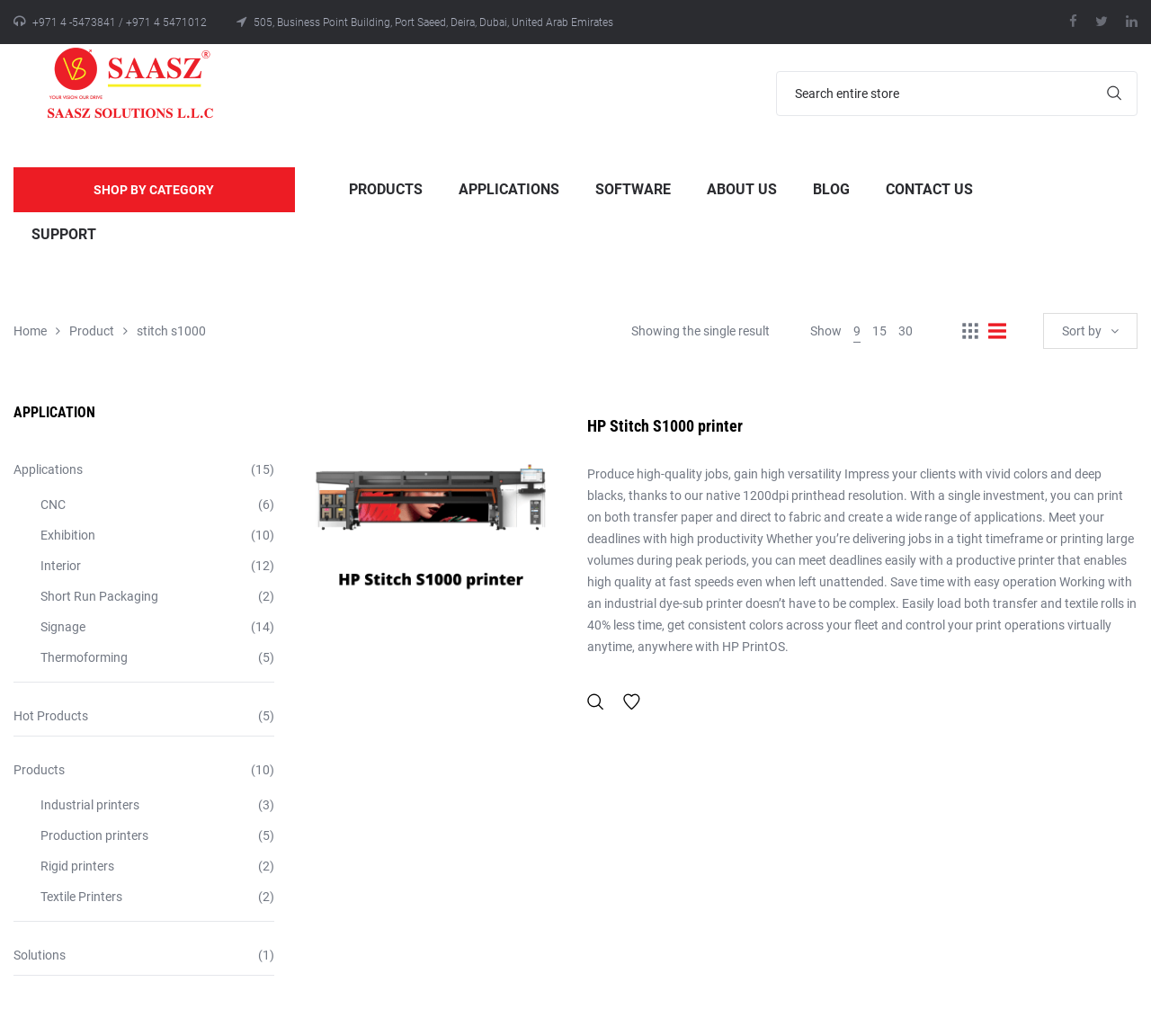Show me the bounding box coordinates of the clickable region to achieve the task as per the instruction: "Quick view HP Stitch S1000 printer".

[0.51, 0.669, 0.542, 0.686]